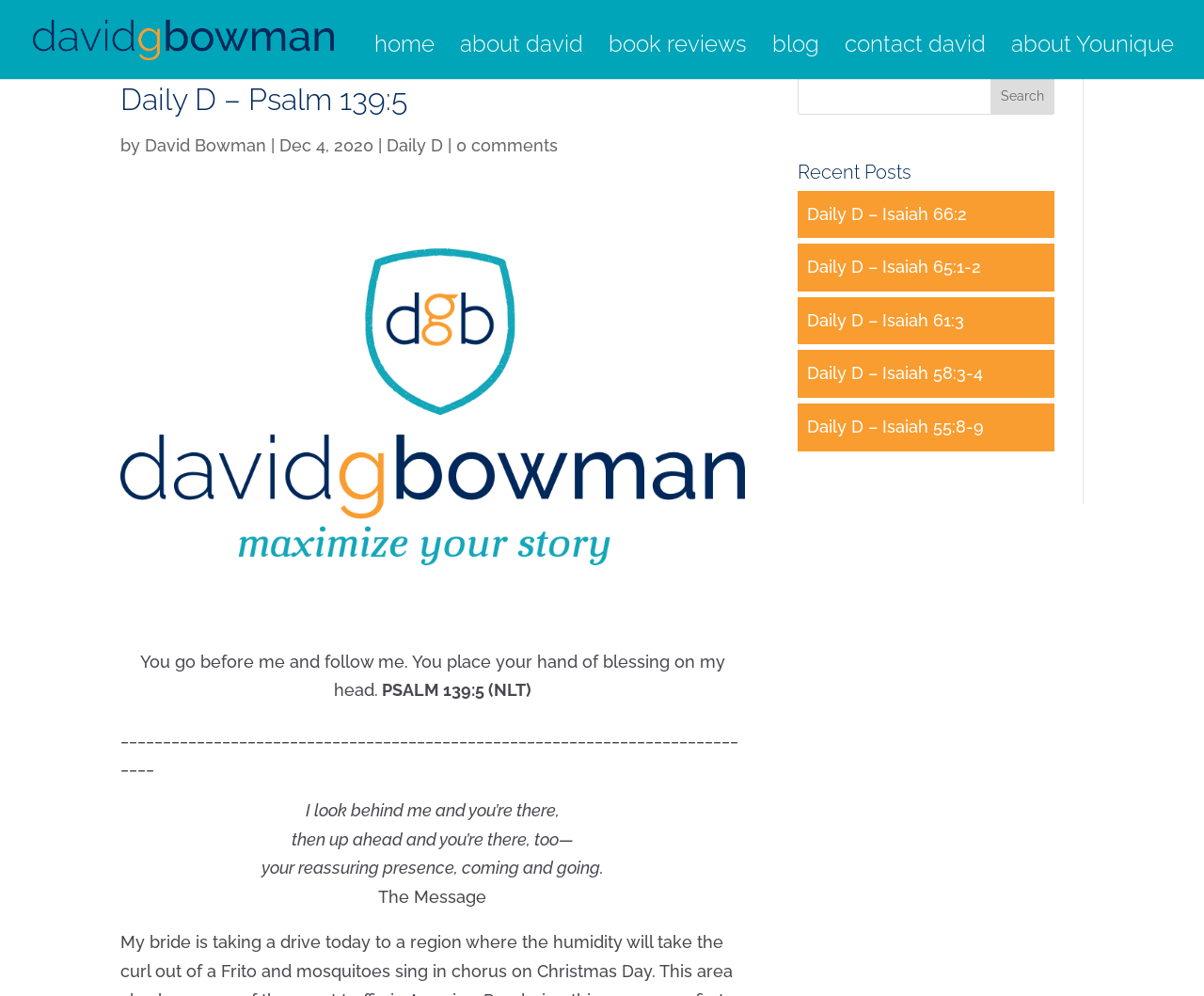Locate the bounding box coordinates of the element to click to perform the following action: 'read Psalm 139:5'. The coordinates should be given as four float values between 0 and 1, in the form of [left, top, right, bottom].

[0.314, 0.683, 0.405, 0.703]